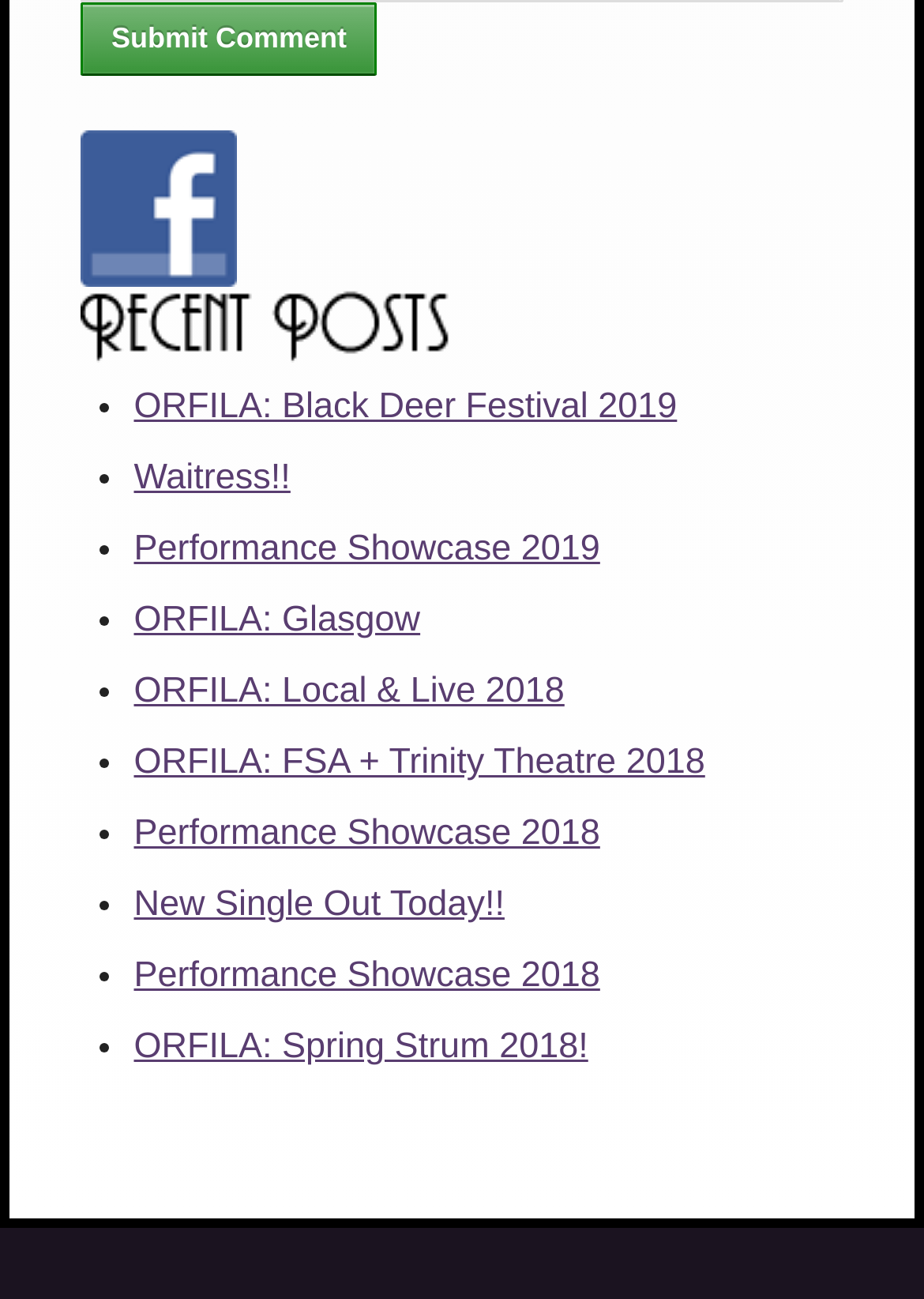Answer the question in a single word or phrase:
Is there a section for recent posts?

Yes